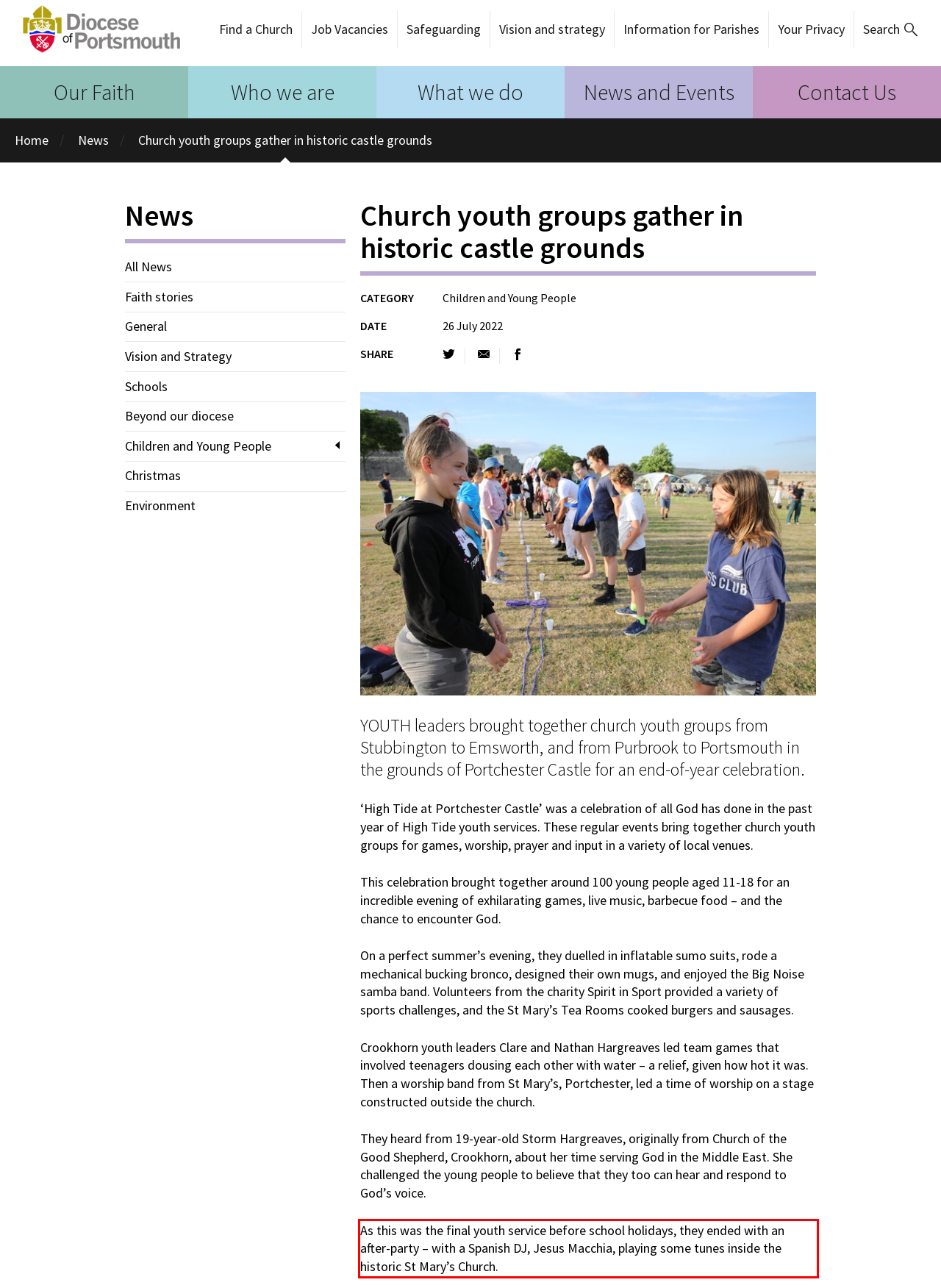Using OCR, extract the text content found within the red bounding box in the given webpage screenshot.

As this was the final youth service before school holidays, they ended with an after-party – with a Spanish DJ, Jesus Macchia, playing some tunes inside the historic St Mary’s Church.